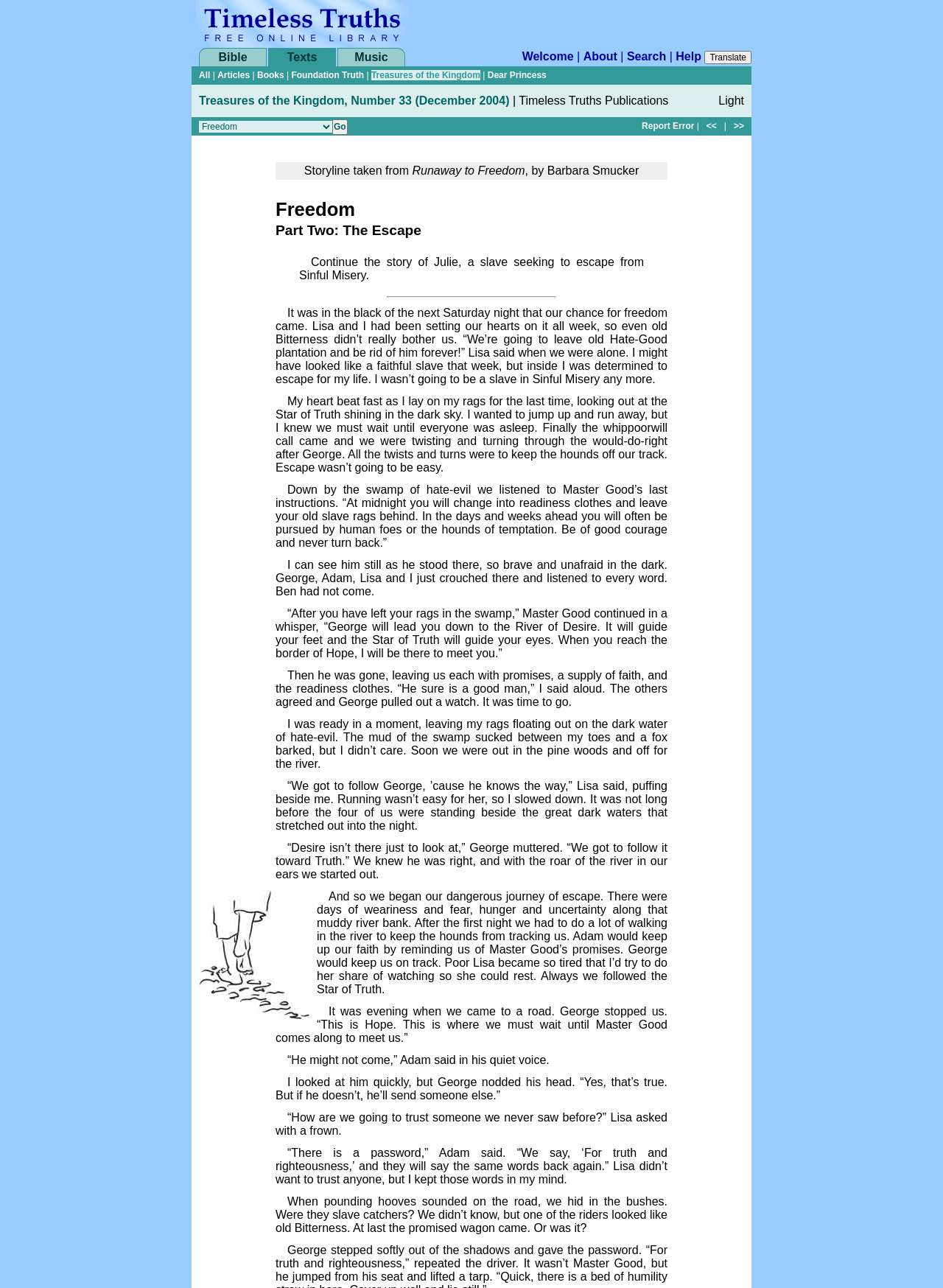Please provide the bounding box coordinates for the element that needs to be clicked to perform the instruction: "Translate the page". The coordinates must consist of four float numbers between 0 and 1, formatted as [left, top, right, bottom].

[0.747, 0.039, 0.797, 0.05]